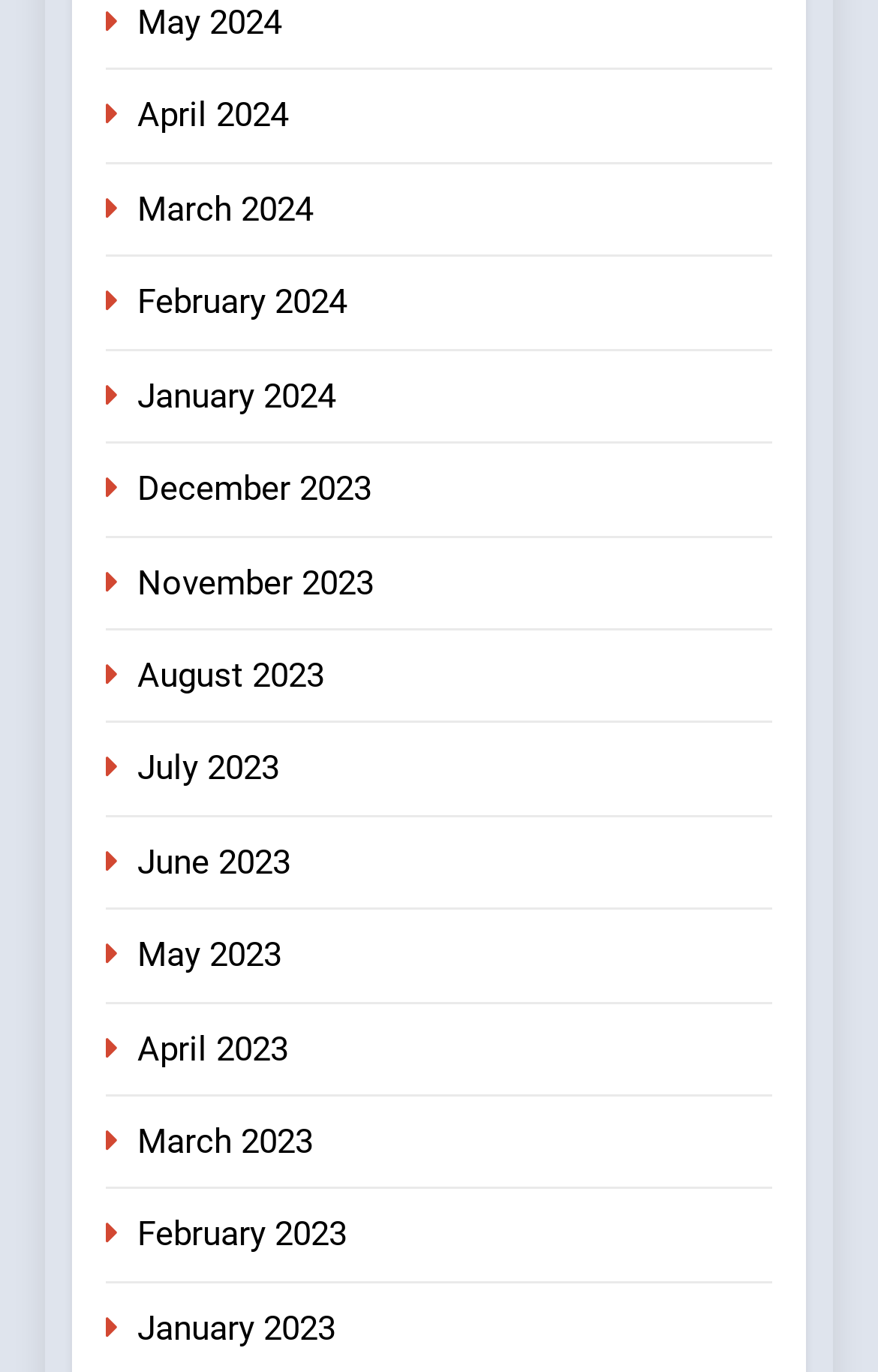Using the details from the image, please elaborate on the following question: How many months are listed?

I counted the number of links on the webpage, and there are 12 links, each representing a month from May 2024 to January 2023.